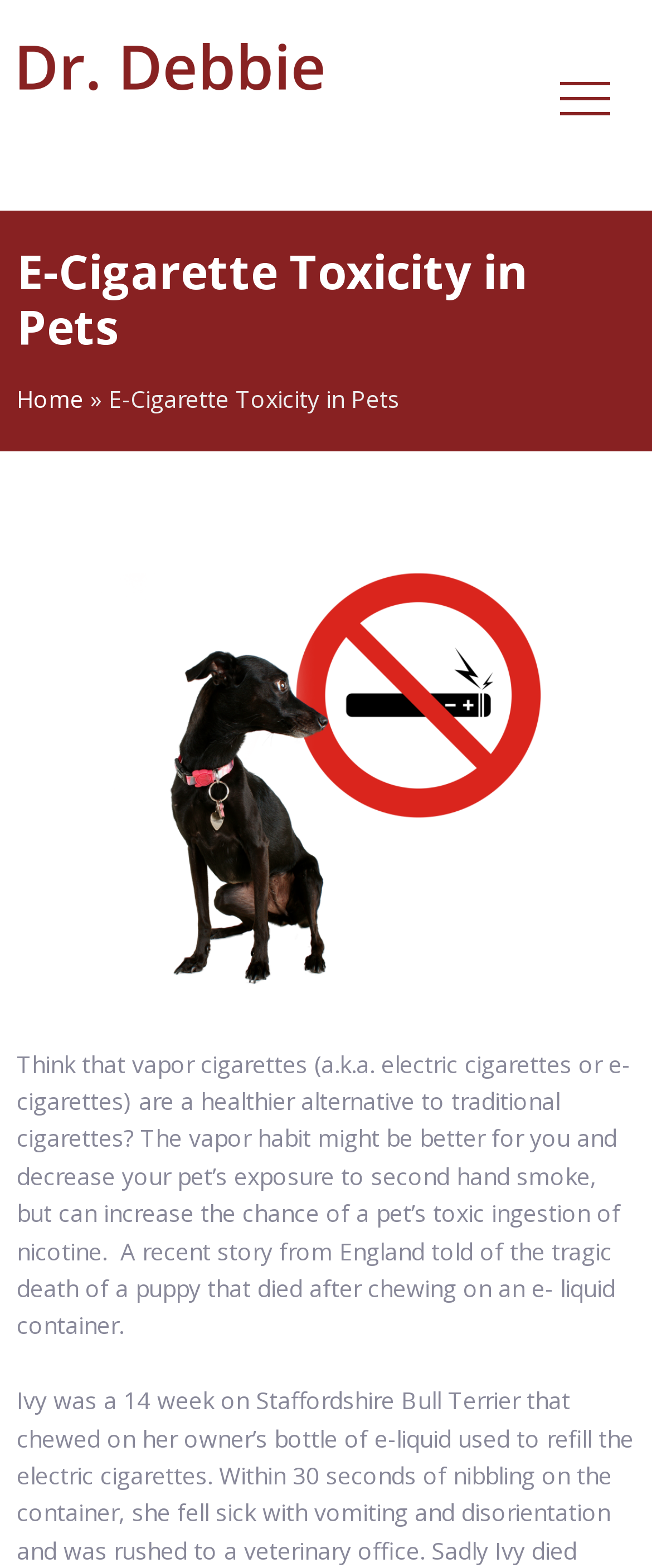How does the vapor habit affect pets?
Using the screenshot, give a one-word or short phrase answer.

Increases toxic ingestion risk